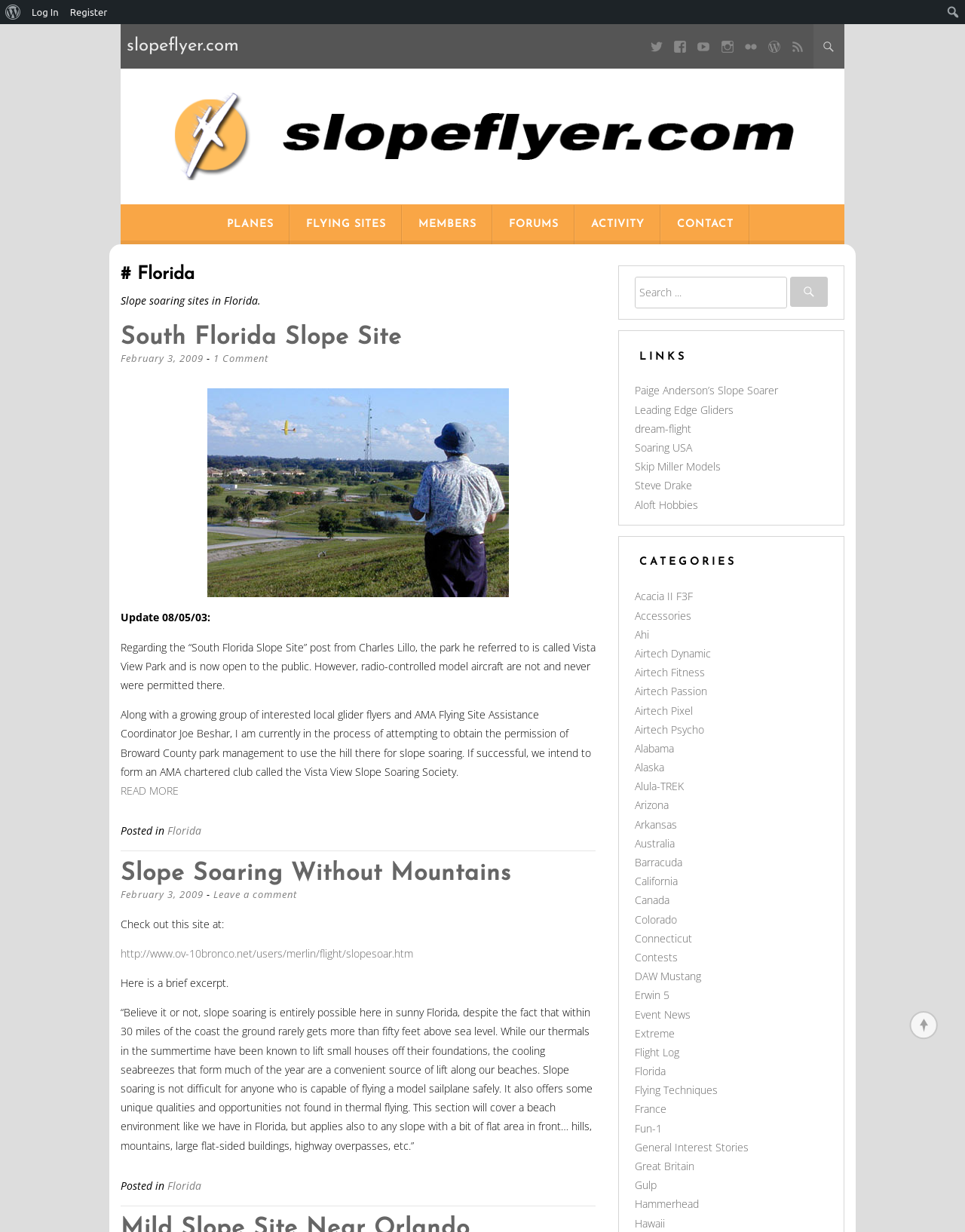From the element description: "Activity", extract the bounding box coordinates of the UI element. The coordinates should be expressed as four float numbers between 0 and 1, in the order [left, top, right, bottom].

[0.612, 0.167, 0.668, 0.198]